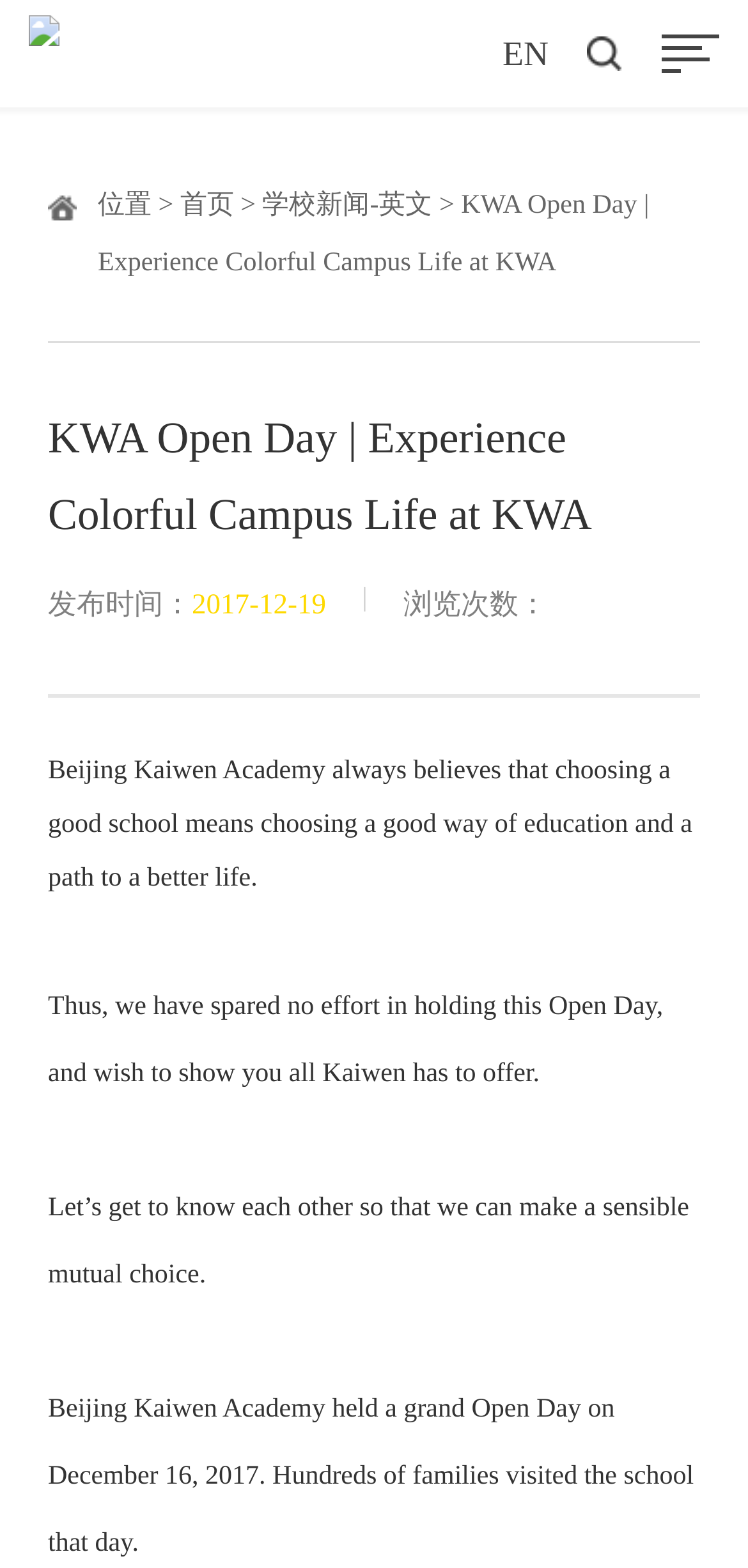Please determine the bounding box of the UI element that matches this description: 学校新闻-英文. The coordinates should be given as (top-left x, top-left y, bottom-right x, bottom-right y), with all values between 0 and 1.

[0.351, 0.122, 0.578, 0.141]